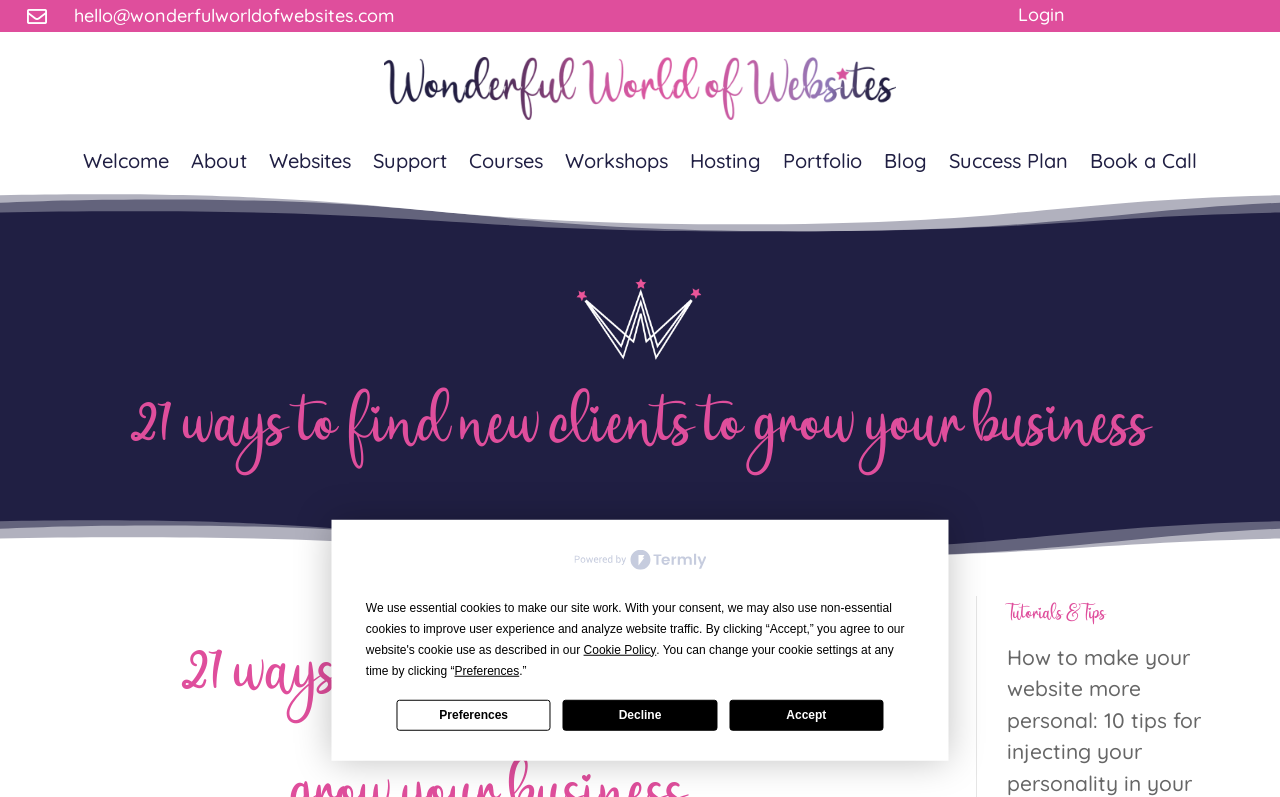Can you provide the bounding box coordinates for the element that should be clicked to implement the instruction: "Click the 'Welcome' link"?

[0.065, 0.193, 0.132, 0.221]